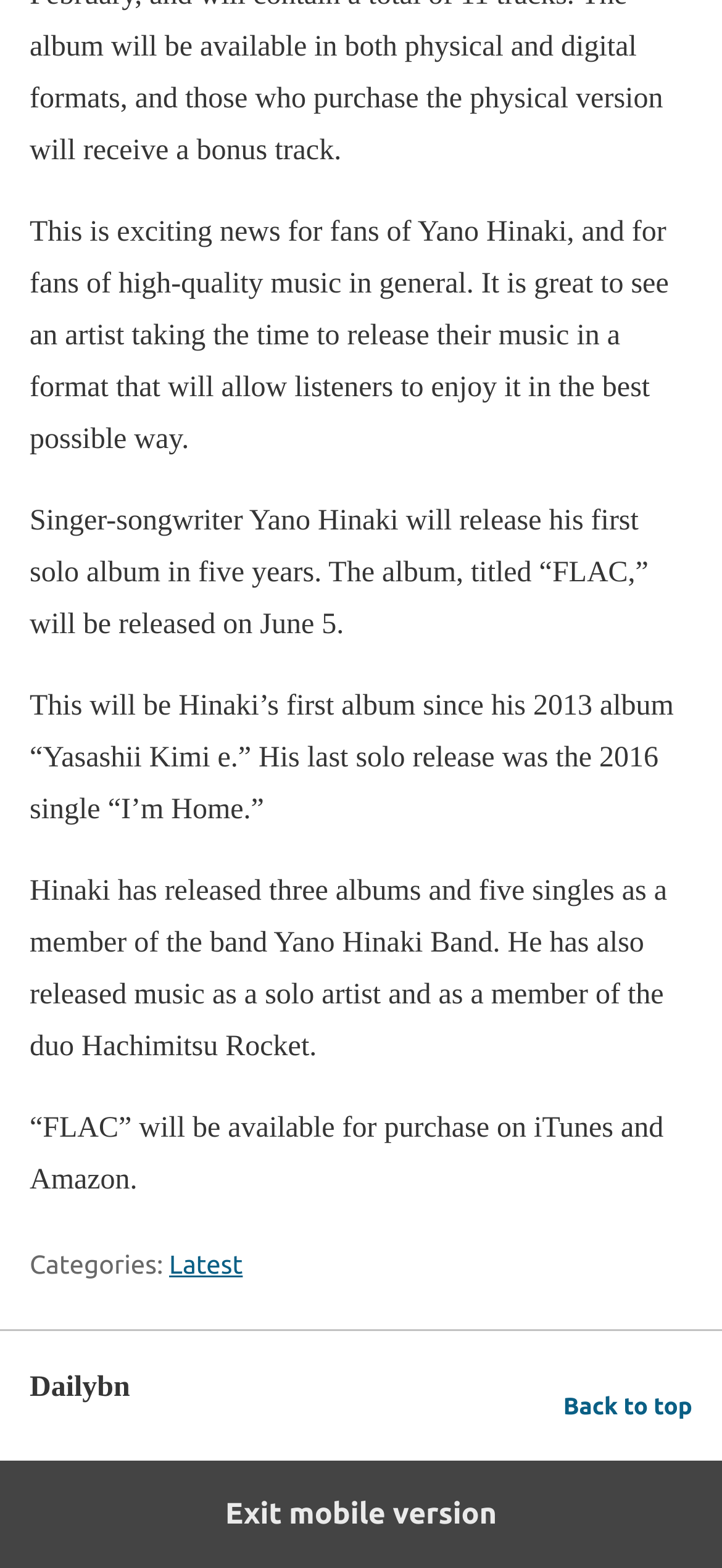How many years has it been since Yano Hinaki's last solo album?
Relying on the image, give a concise answer in one word or a brief phrase.

five years